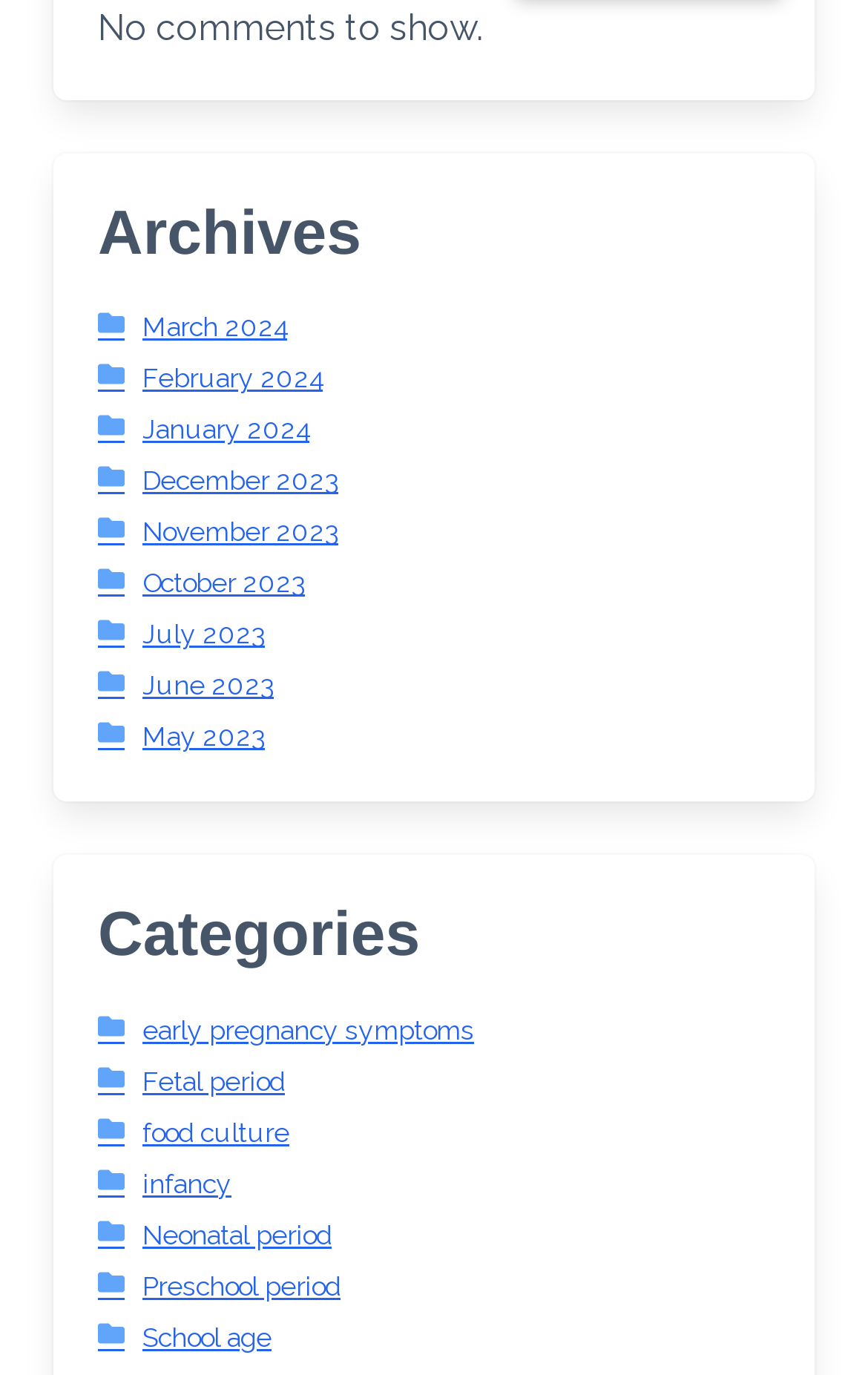Is there any comment shown?
Carefully analyze the image and provide a thorough answer to the question.

I saw the text 'No comments to show.' which indicates that there are no comments shown on this webpage.